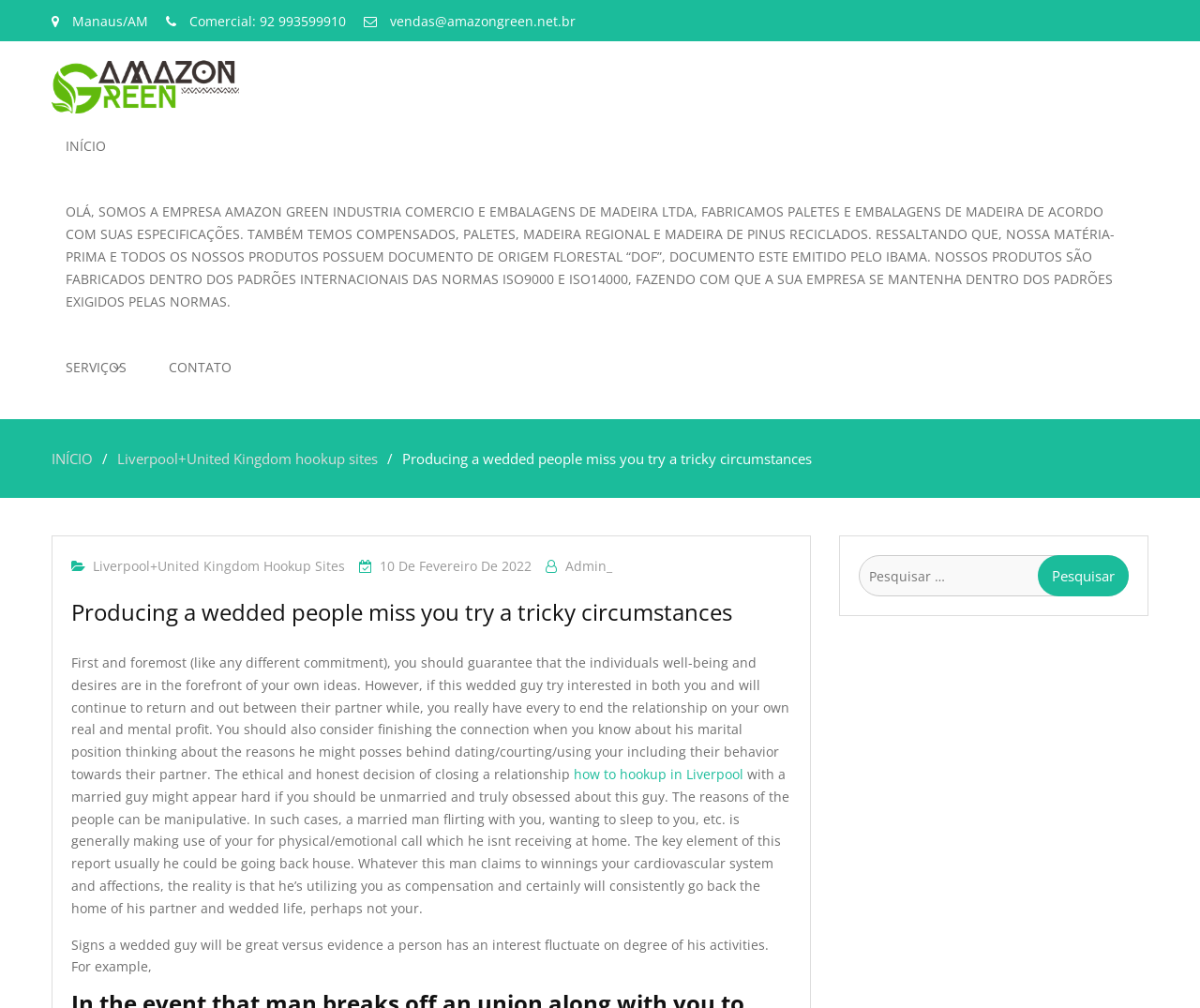How many navigation links are there?
Answer with a single word or phrase by referring to the visual content.

4